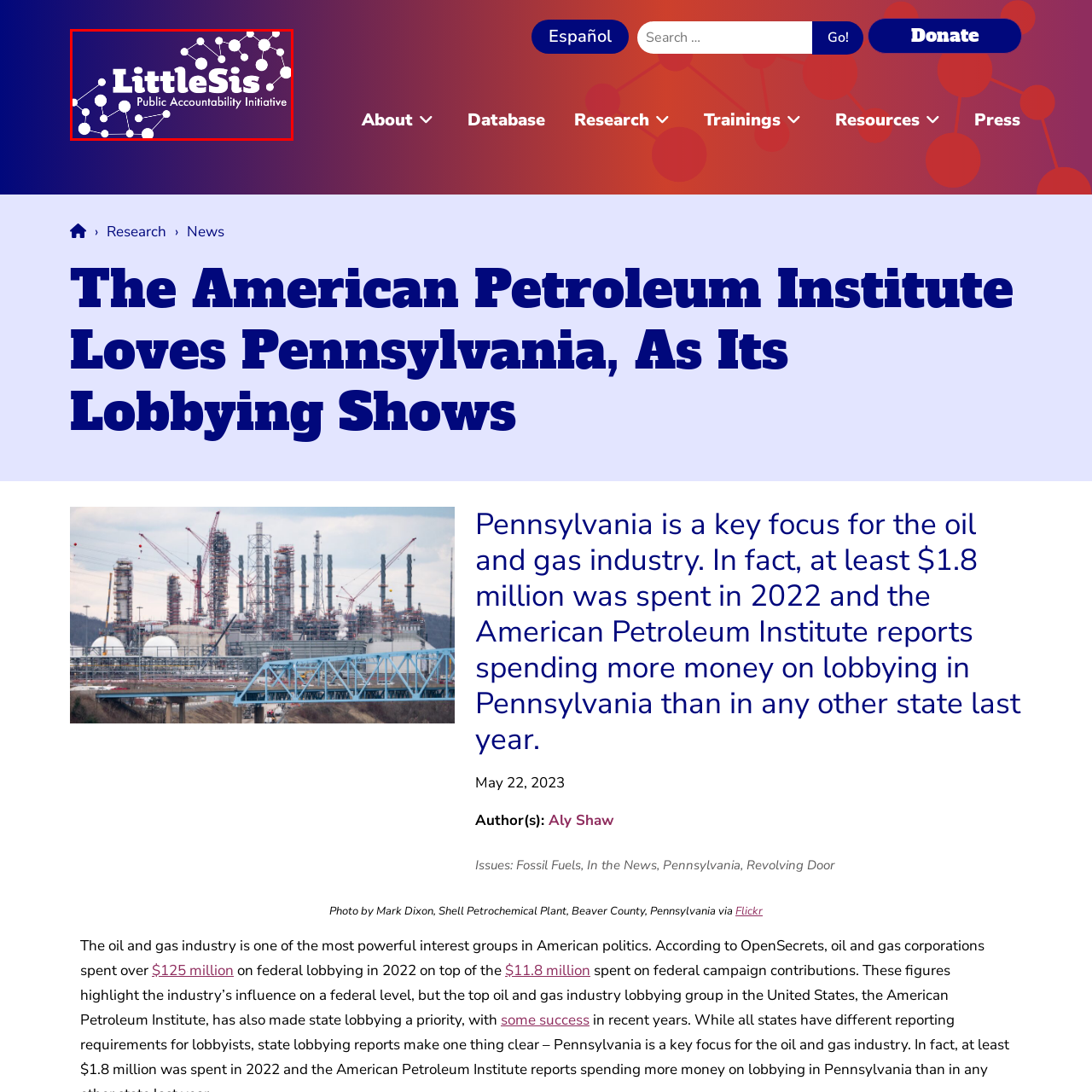Give a thorough account of what is shown in the red-encased segment of the image.

The image features the logo of LittleSis, a public accountability initiative. The design incorporates a modern aesthetic, showcasing a deep purple background that transitions to a lighter shade, implying a blend of innovation and approachability. Prominently displayed is the name "LittleSis" in bold, white lettering, which emphasizes the initiative's focus on transparency and accountability. Below the name, the tagline "Public Accountability Initiative" is presented in a sleek, smaller font. The logo is adorned with a network of interconnected nodes, visually representing the connections and relationships critical to unveiling insights about power structures and influence in various sectors. Overall, the logo encapsulates LittleSis's mission to reveal and analyze the web of influence surrounding important public issues.